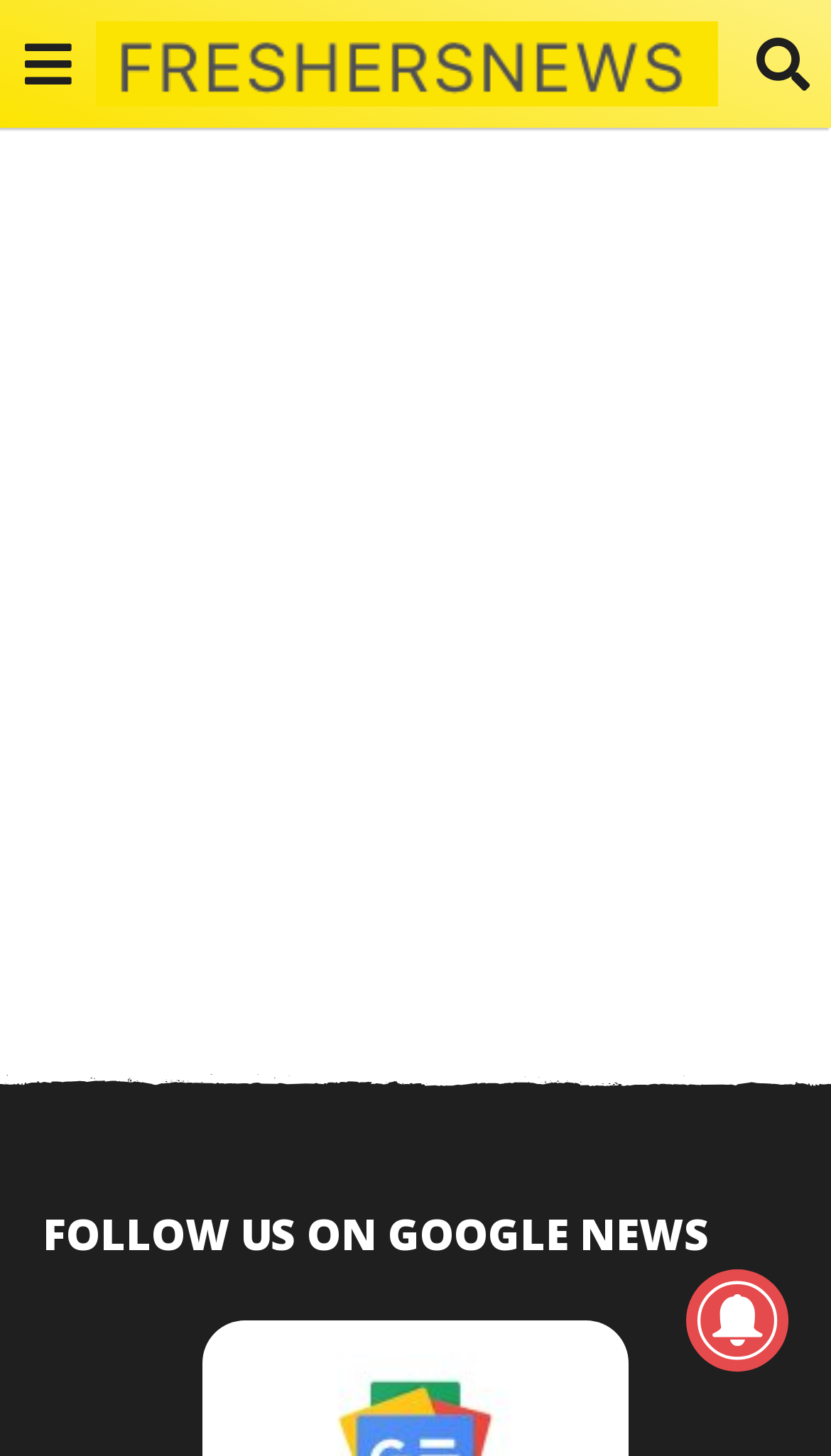What is the name of the website?
Look at the screenshot and respond with a single word or phrase.

Freshersnews